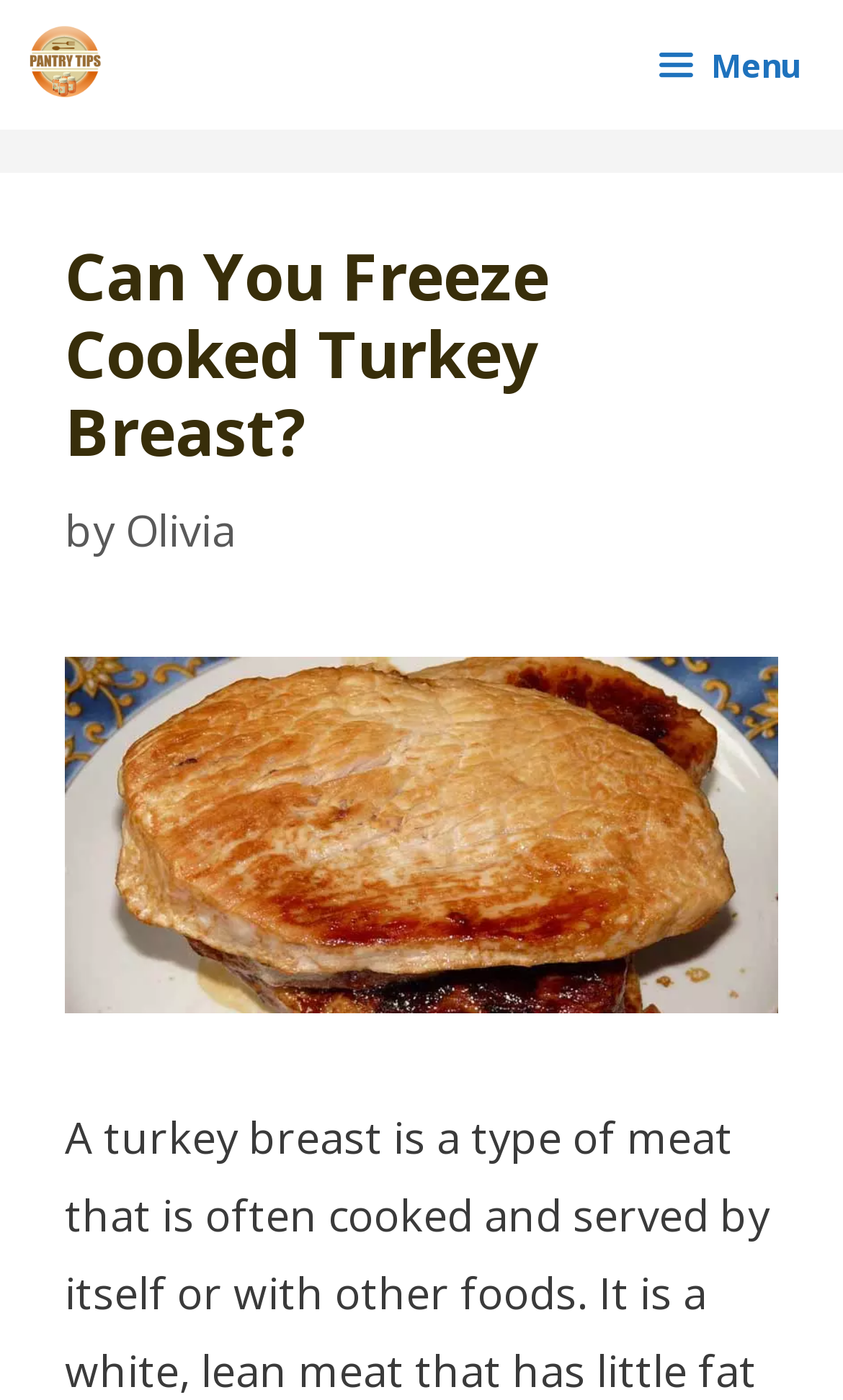Given the following UI element description: "Olivia", find the bounding box coordinates in the webpage screenshot.

[0.149, 0.358, 0.279, 0.4]